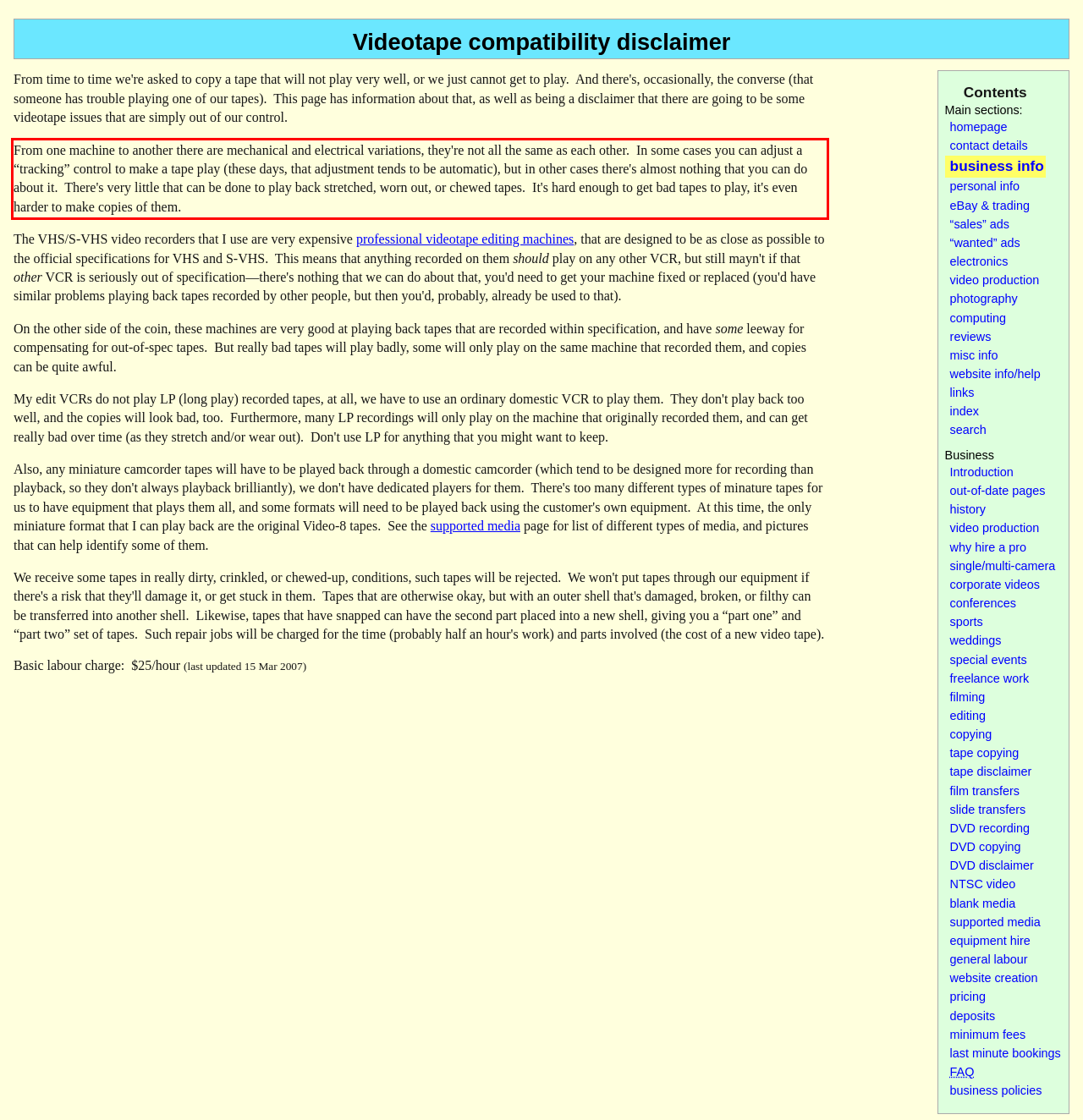You are provided with a screenshot of a webpage that includes a red bounding box. Extract and generate the text content found within the red bounding box.

From one machine to another there are mechanical and electrical variations, they're not all the same as each other. In some cases you can adjust a “tracking” control to make a tape play (these days, that adjustment tends to be automatic), but in other cases there's almost nothing that you can do about it. There's very little that can be done to play back stretched, worn out, or chewed tapes. It's hard enough to get bad tapes to play, it's even harder to make copies of them.